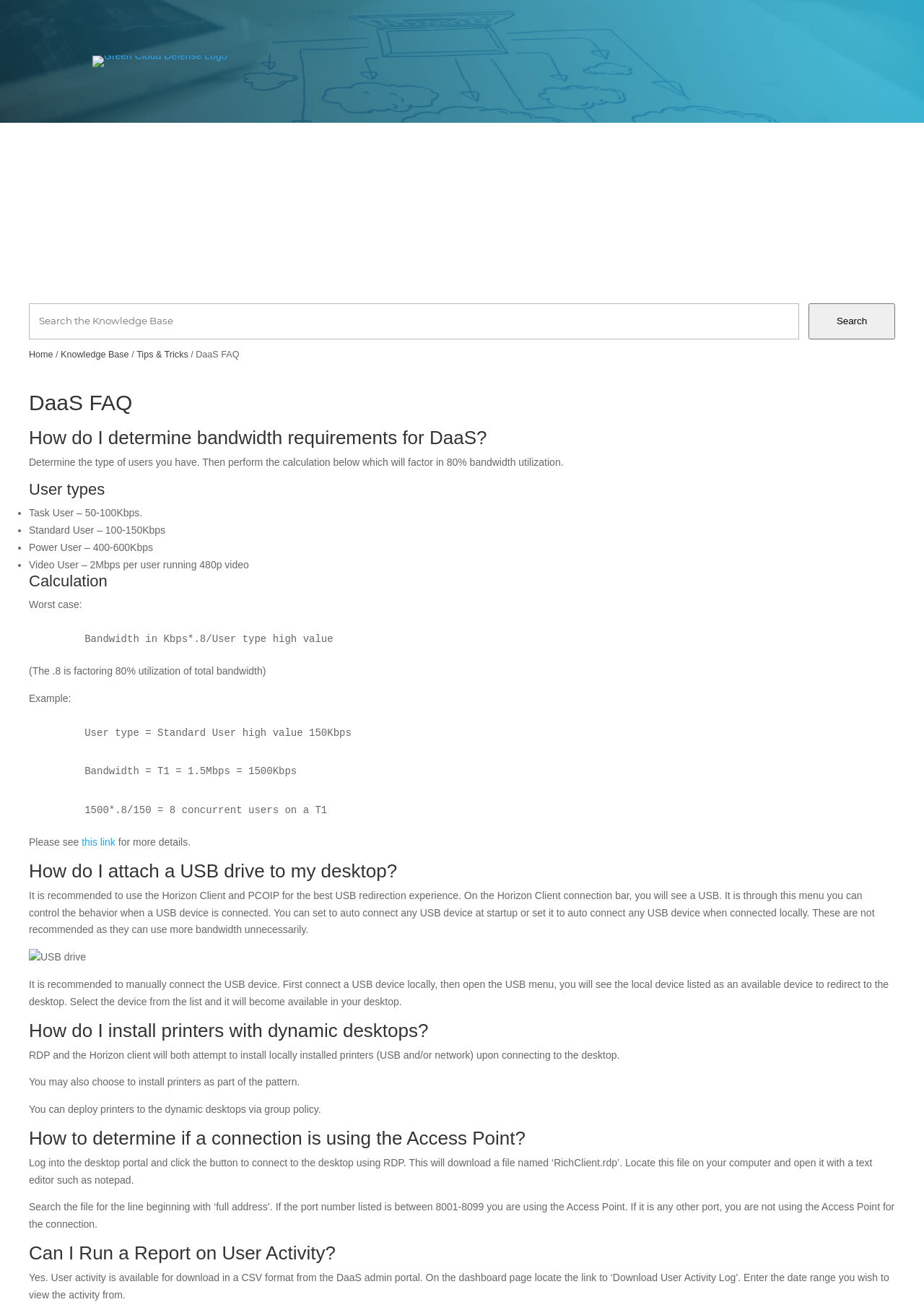Give an in-depth explanation of the webpage layout and content.

The webpage is a FAQ page for DaaS (Desktop as a Service) provided by Green Cloud Defense. At the top left corner, there is a logo of Green Cloud Defense, accompanied by a search bar and a search button to the right. Below the search bar, there are navigation links to "Home", "Knowledge Base", "Tips & Tricks", and "DaaS FAQ".

The main content of the page is divided into several sections, each with a heading and descriptive text. The first section is about determining bandwidth requirements for DaaS, which includes a calculation formula and examples. The section is further divided into subtopics, including "User types" with a list of different user types and their corresponding bandwidth requirements, and "Calculation" with a step-by-step guide on how to calculate the bandwidth.

The second section is about attaching a USB drive to a desktop, which recommends using the Horizon Client and PCOIP for the best USB redirection experience. The section includes a descriptive text and an image of a USB drive.

The third section is about installing printers with dynamic desktops, which explains how RDP and the Horizon client can install locally installed printers upon connecting to the desktop. The section also mentions that printers can be deployed to dynamic desktops via group policy.

The fourth section is about determining if a connection is using the Access Point, which provides a step-by-step guide on how to check the connection by downloading and opening a file named 'RichClient.rdp'.

The fifth and final section is about running a report on user activity, which explains that user activity is available for download in a CSV format from the DaaS admin portal.